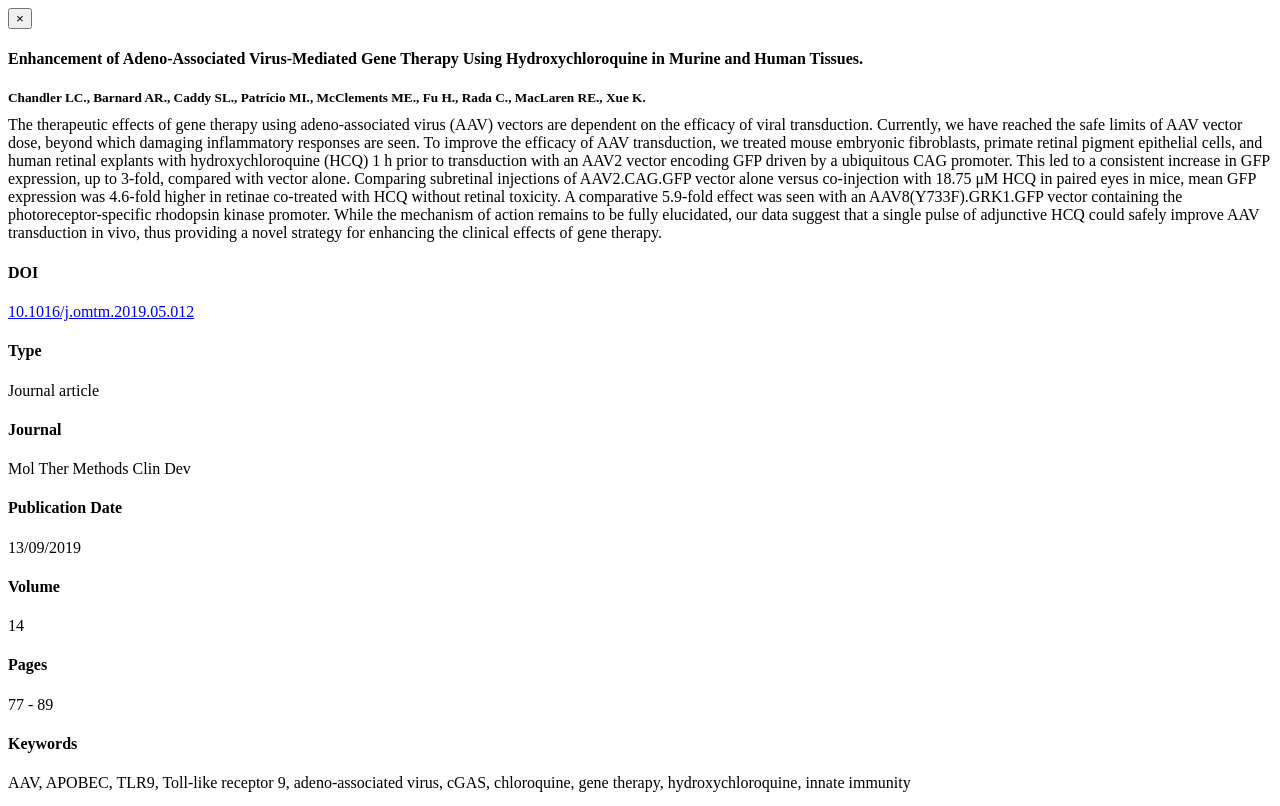Give a comprehensive overview of the webpage, including key elements.

This webpage appears to be a scientific article or research paper. At the top, there is a heading that reads "Enhancement of Adeno-Associated Virus-Mediated Gene Therapy Using Hydroxychloroquine in Murine and Human Tissues." Below this heading, the authors of the paper are listed, including Chandler LC, Barnard AR, and several others.

The main content of the article is a block of text that describes the research and its findings. This text is positioned below the authors' names and takes up a significant portion of the page. The text explains that the researchers treated cells with hydroxychloroquine to improve the efficacy of gene therapy using adeno-associated virus vectors.

Below the main content, there are several sections that provide additional information about the article. These sections include the DOI, type of article (journal article), journal name (Mol Ther Methods Clin Dev), publication date (13/09/2019), volume (14), pages (77-89), and keywords related to the research.

The keywords section lists several terms, including AAV, APOBEC, TLR9, and gene therapy, which suggests that the article is focused on the use of adeno-associated virus vectors in gene therapy and the role of hydroxychloroquine in enhancing their efficacy. Overall, the webpage appears to be a formal scientific article or research paper.